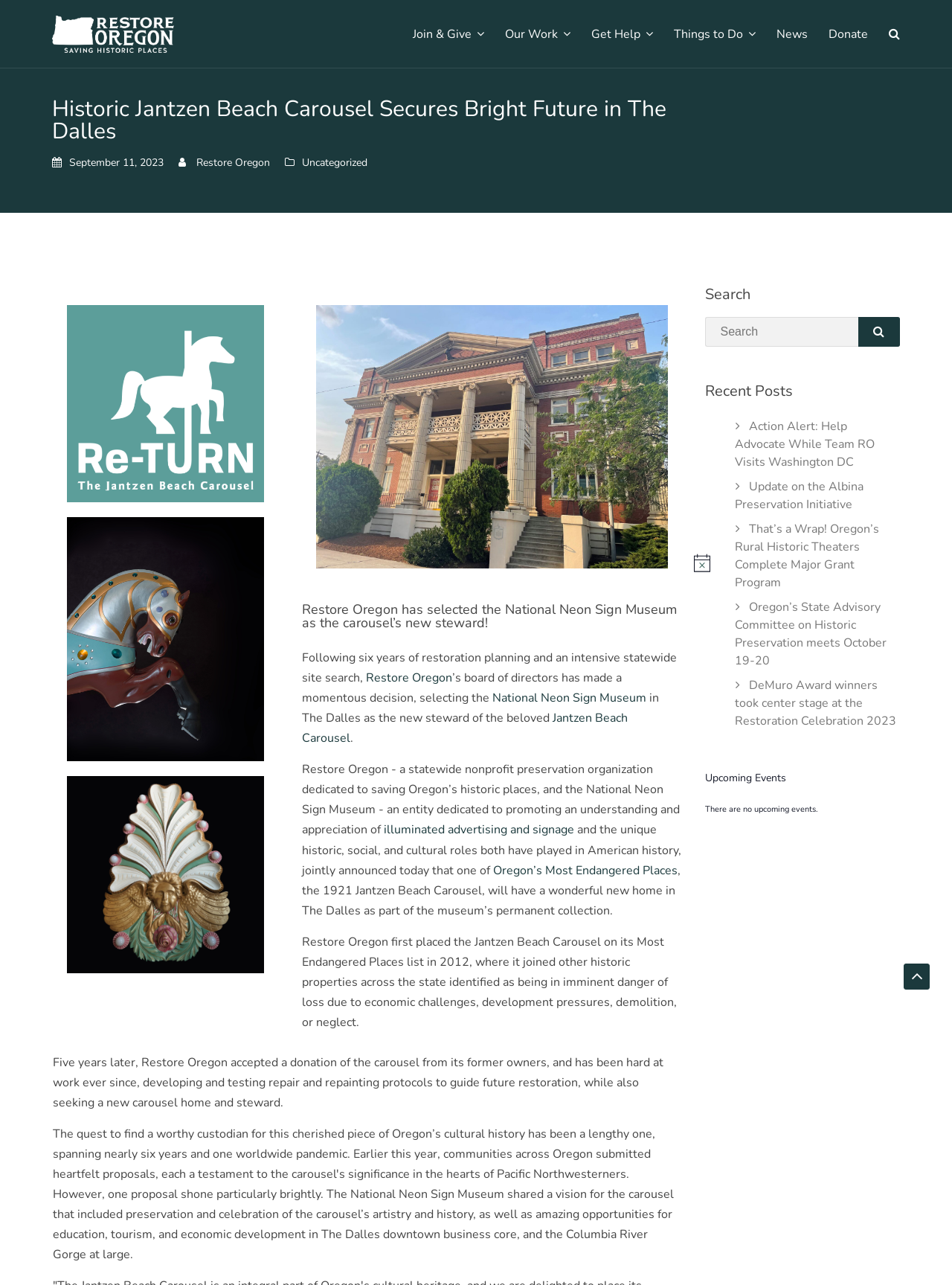What is the purpose of the National Neon Sign Museum?
Use the screenshot to answer the question with a single word or phrase.

Promoting understanding and appreciation of illuminated advertising and signage